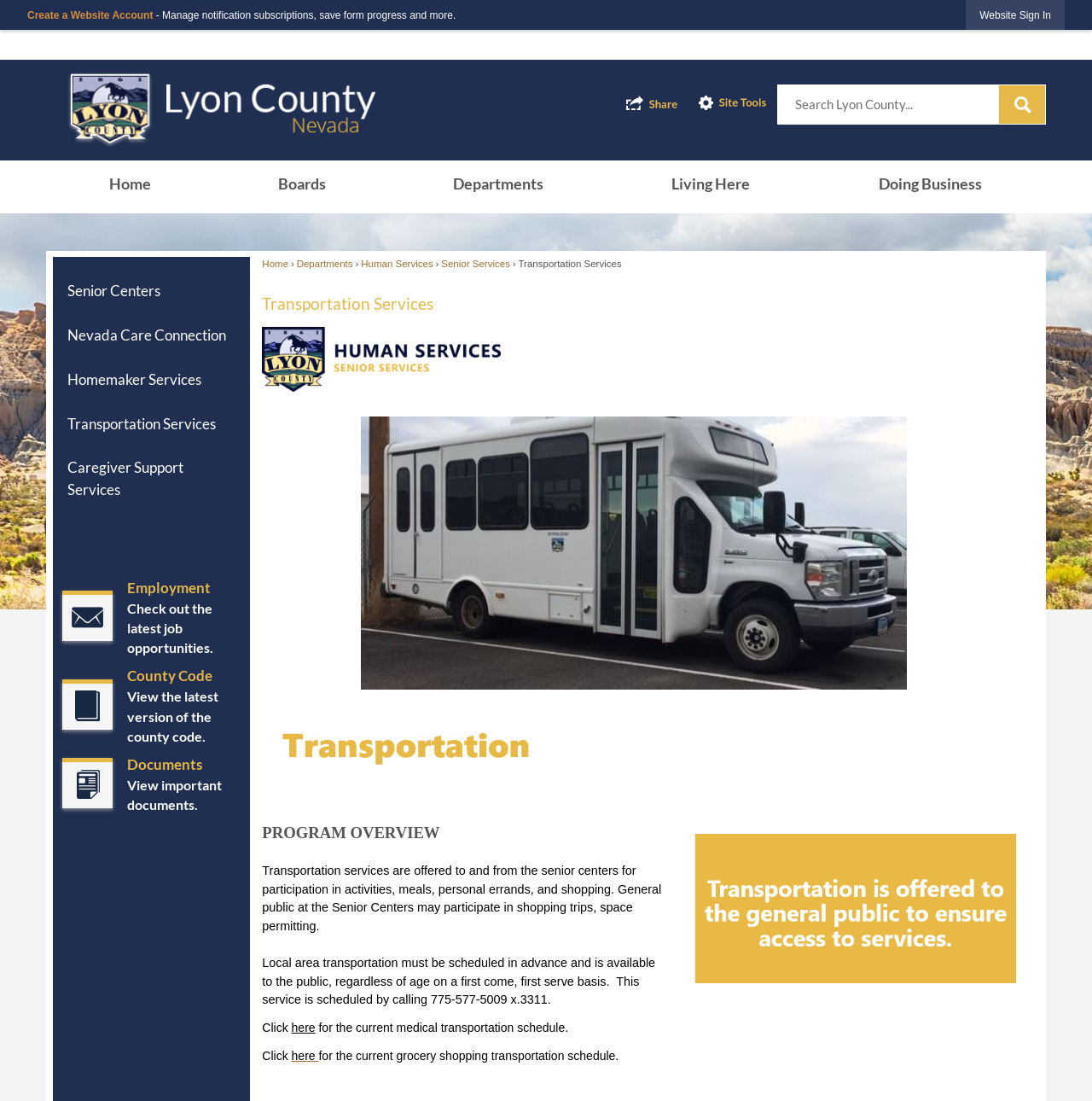Determine the bounding box coordinates for the region that must be clicked to execute the following instruction: "Create a Website Account".

[0.025, 0.009, 0.14, 0.019]